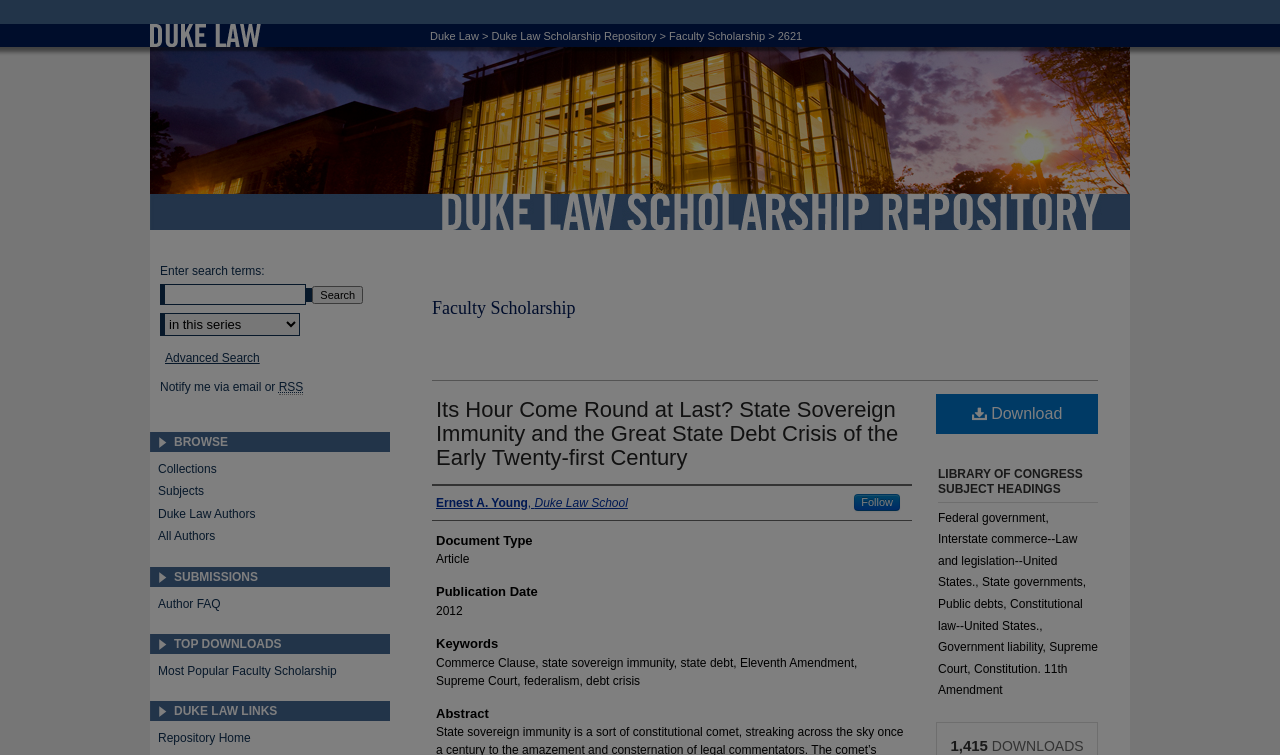Kindly provide the bounding box coordinates of the section you need to click on to fulfill the given instruction: "Check Copyright information".

None